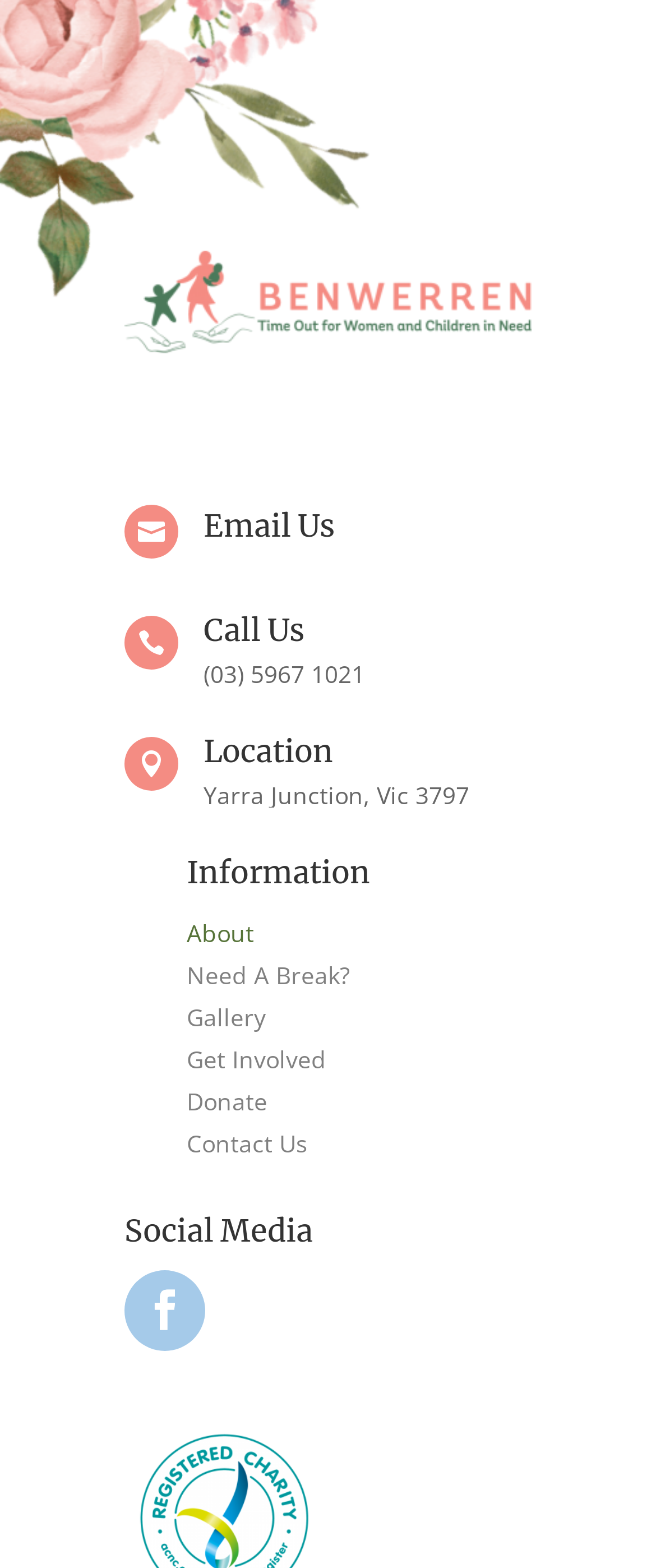Based on what you see in the screenshot, provide a thorough answer to this question: What is the phone number to call?

I found the phone number by looking at the 'Call Us' section, where it is listed as '(03) 5967 1021'.